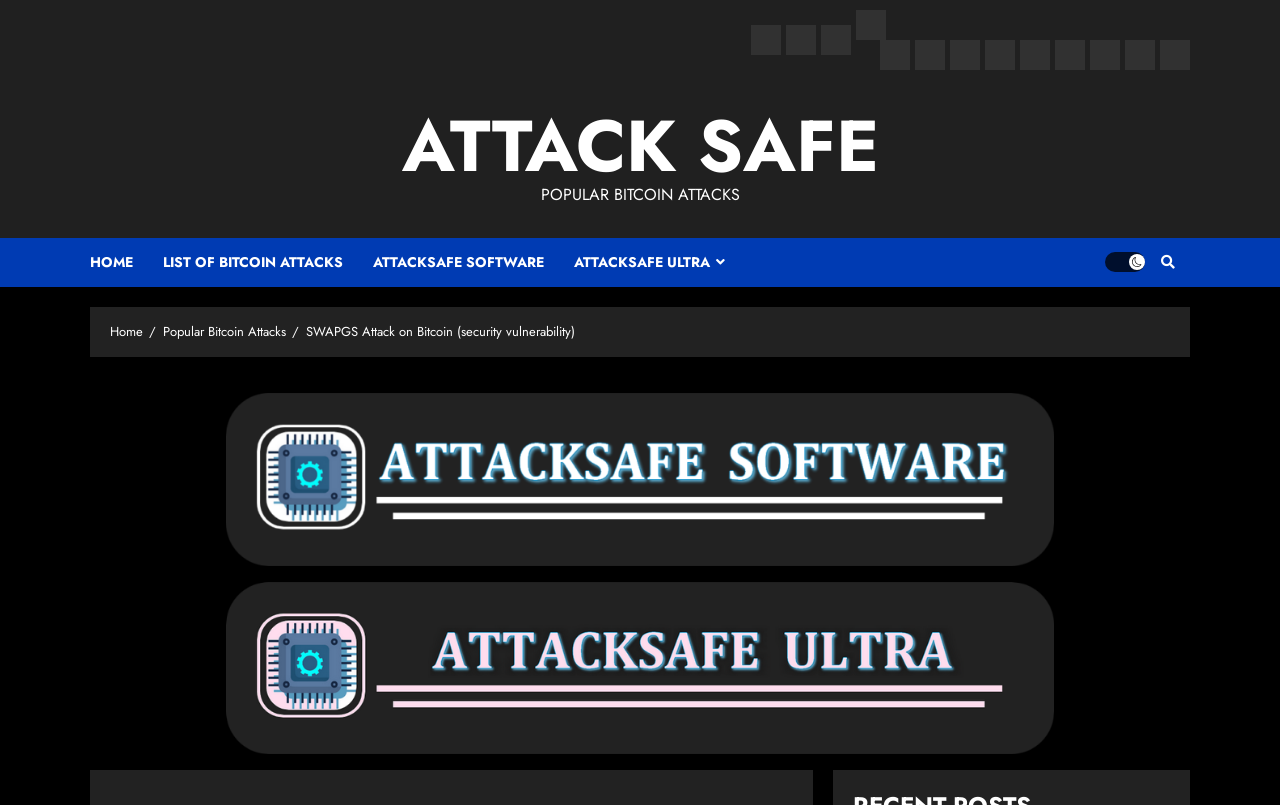What is the purpose of the Light/Dark Button?
Give a one-word or short phrase answer based on the image.

Toggle light/dark mode